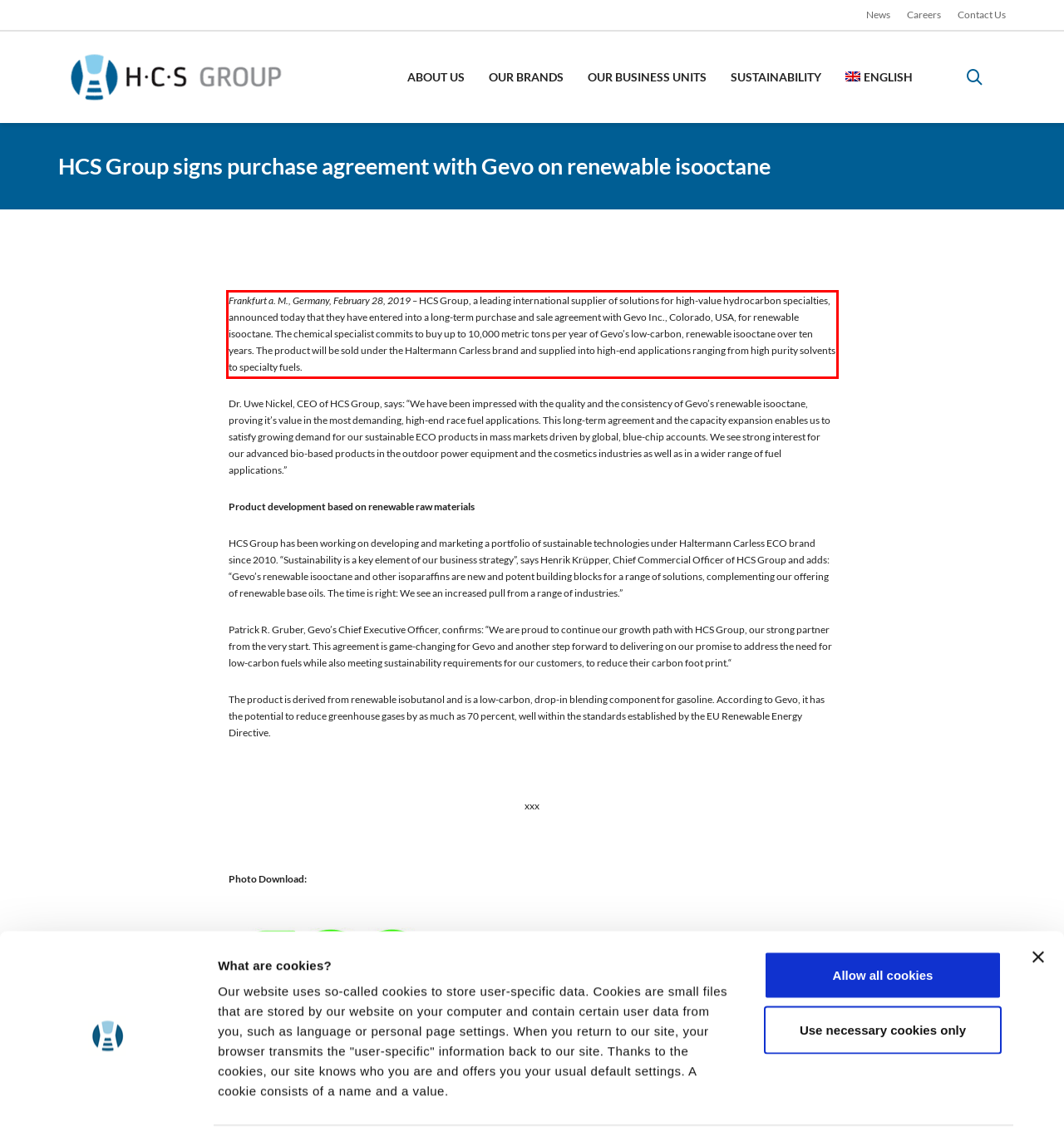Please identify the text within the red rectangular bounding box in the provided webpage screenshot.

Frankfurt a. M., Germany, February 28, 2019 – HCS Group, a leading international supplier of solutions for high-value hydrocarbon specialties, announced today that they have entered into a long-term purchase and sale agreement with Gevo Inc., Colorado, USA, for renewable isooctane. The chemical specialist commits to buy up to 10,000 metric tons per year of Gevo’s low-carbon, renewable isooctane over ten years. The product will be sold under the Haltermann Carless brand and supplied into high-end applications ranging from high purity solvents to specialty fuels.